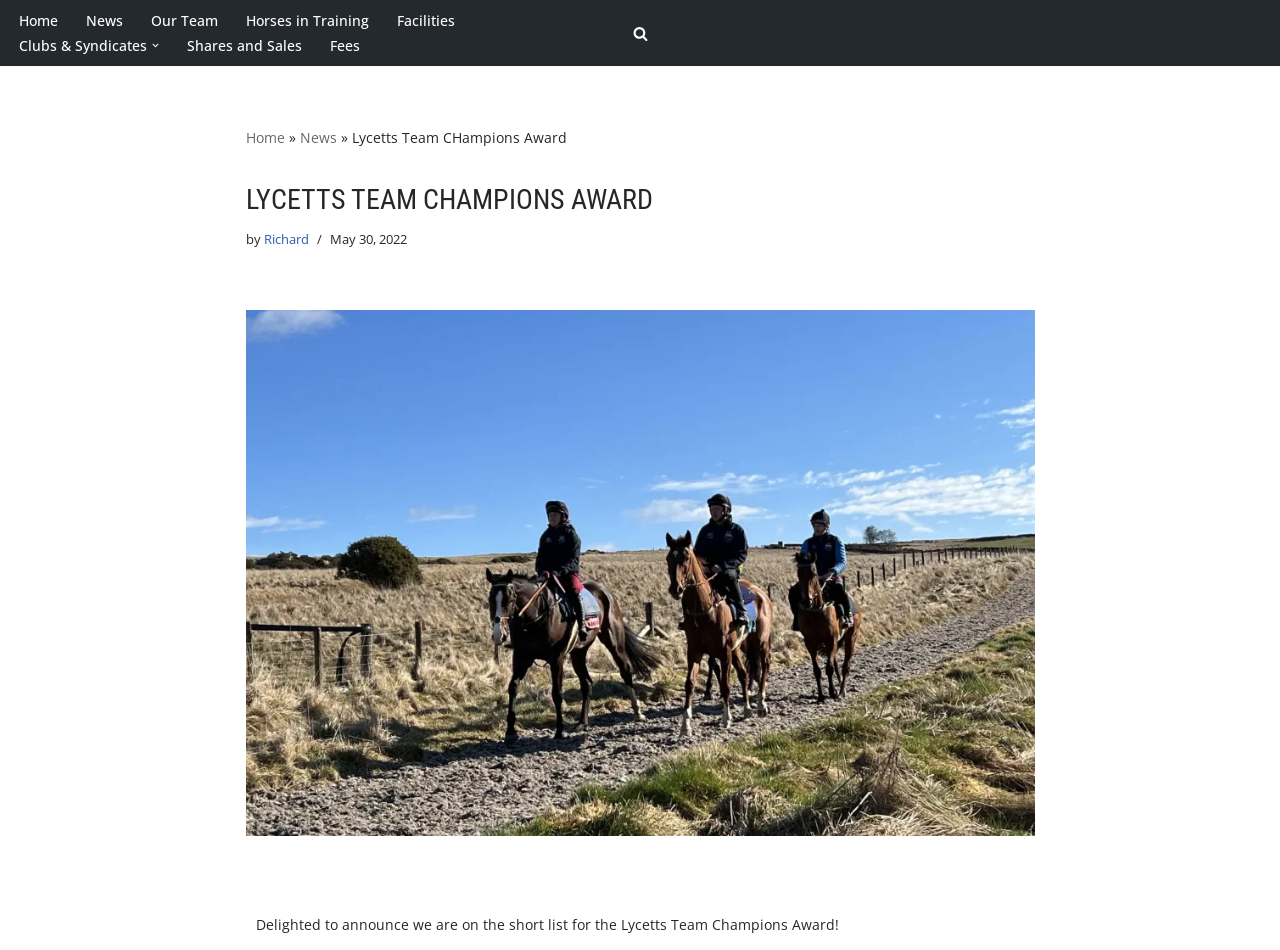Identify the bounding box coordinates of the clickable region necessary to fulfill the following instruction: "Go to Home page". The bounding box coordinates should be four float numbers between 0 and 1, i.e., [left, top, right, bottom].

[0.015, 0.008, 0.045, 0.035]